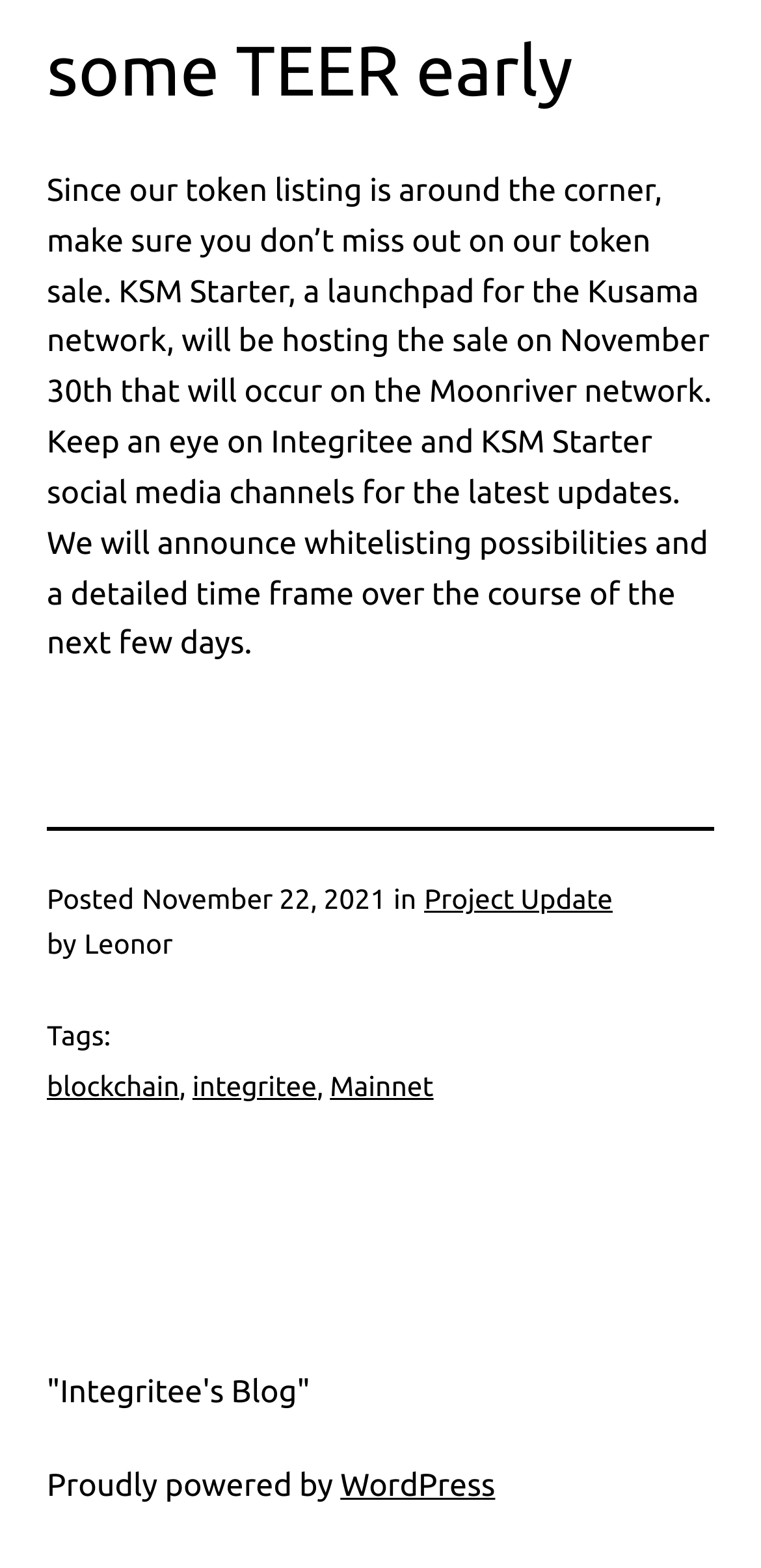What is the platform powering the blog?
Identify the answer in the screenshot and reply with a single word or phrase.

WordPress